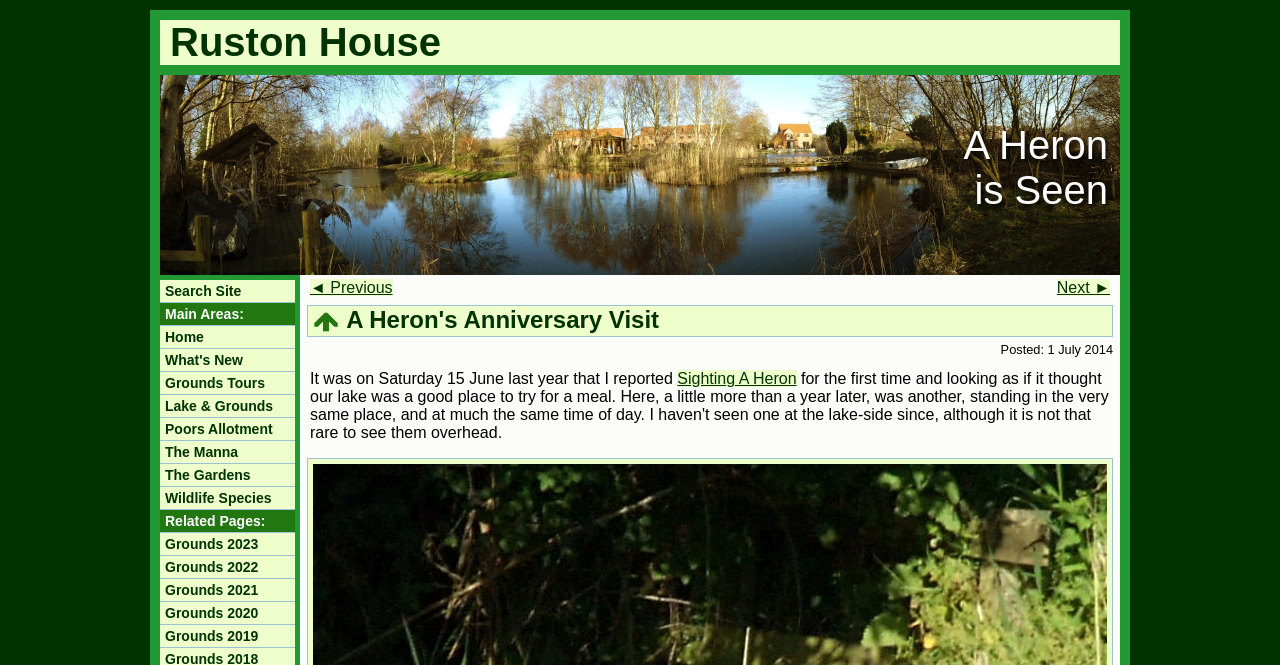Identify the bounding box coordinates necessary to click and complete the given instruction: "Go to Home page".

[0.125, 0.49, 0.23, 0.523]